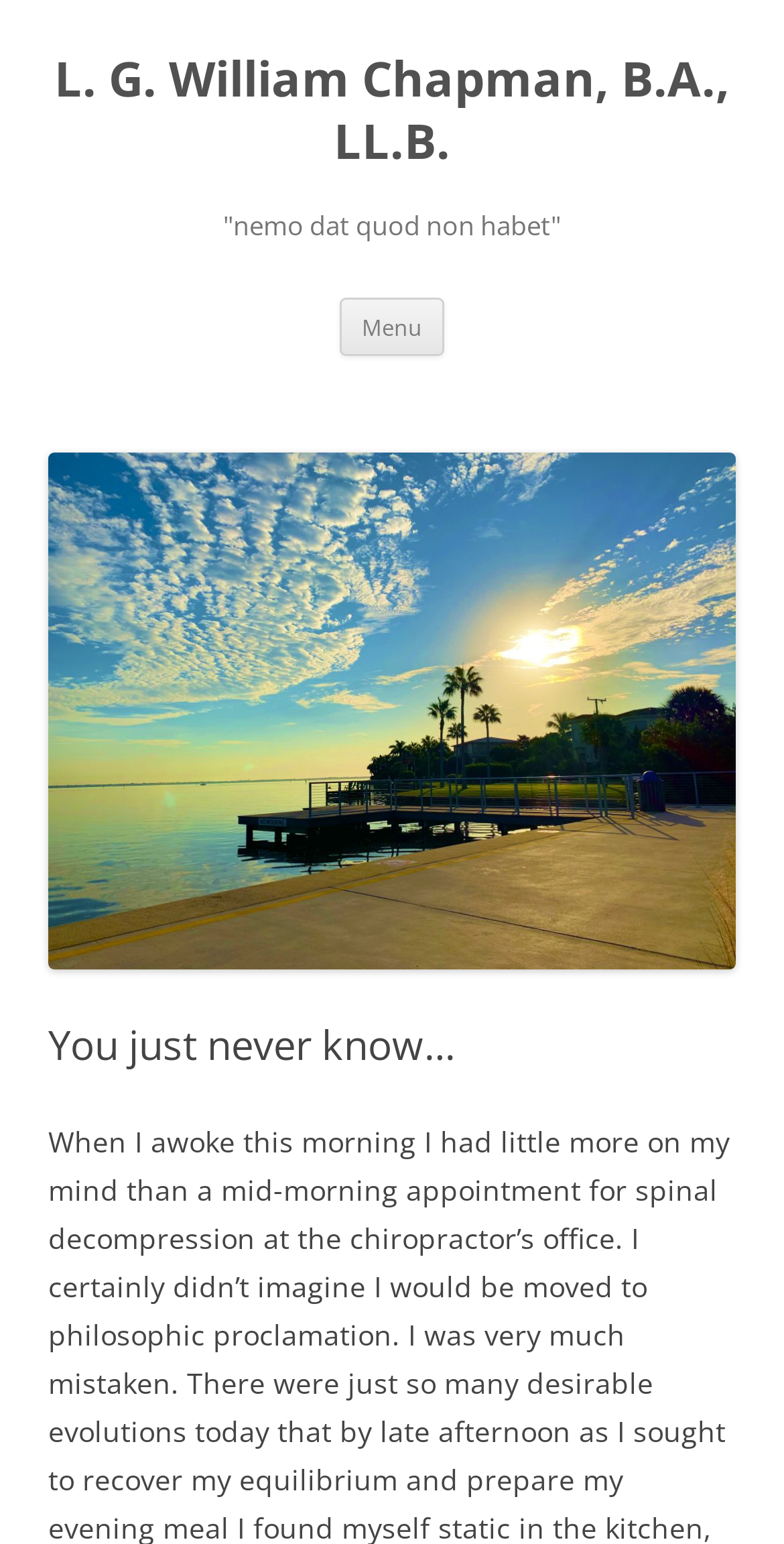Determine the bounding box for the UI element as described: "Menu". The coordinates should be represented as four float numbers between 0 and 1, formatted as [left, top, right, bottom].

[0.433, 0.192, 0.567, 0.231]